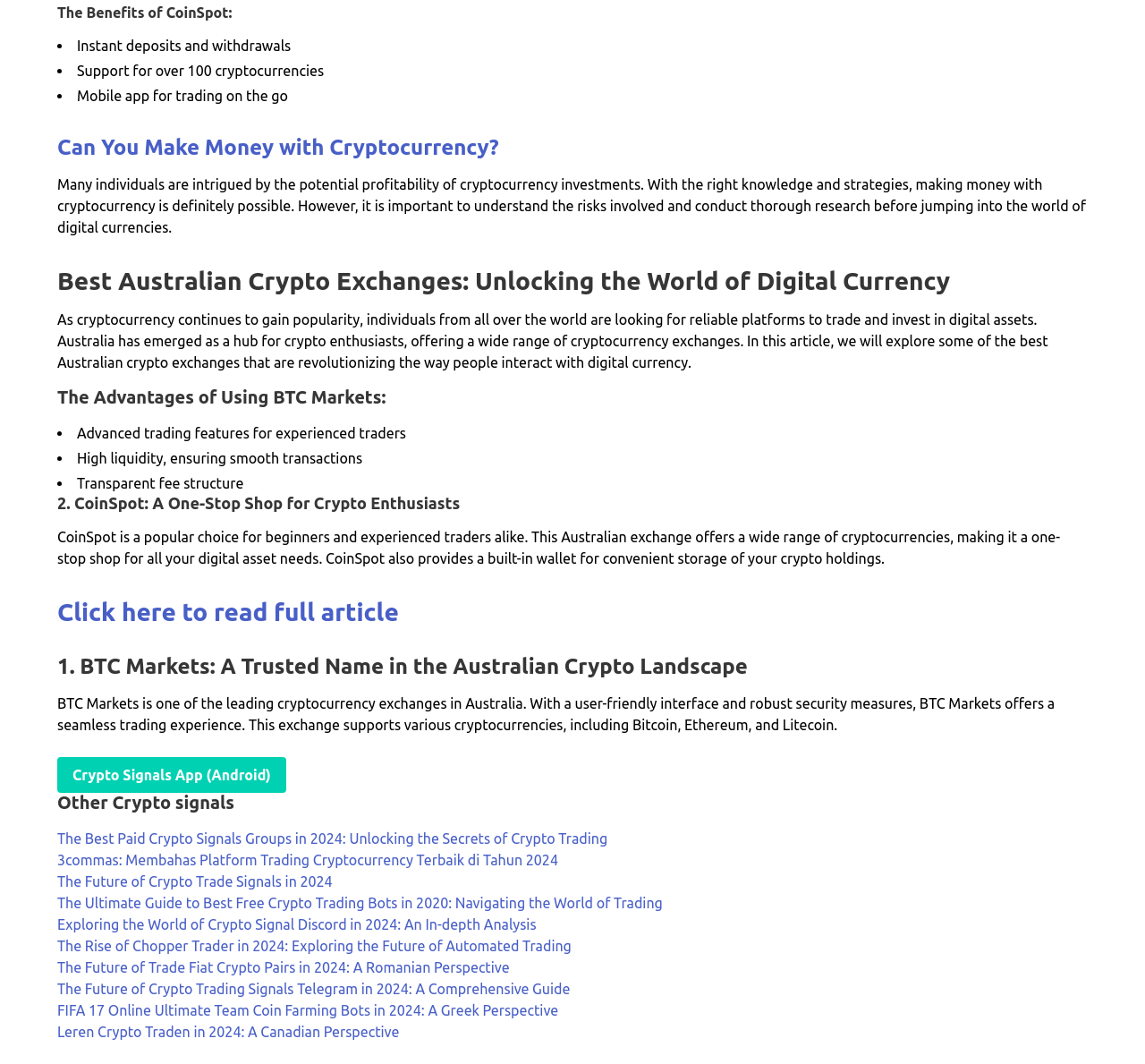How many links are provided for other crypto signals?
Please analyze the image and answer the question with as much detail as possible.

I counted the links provided under the 'Other Crypto signals' section and found that there are 9 links to other resources related to crypto trading and signals.